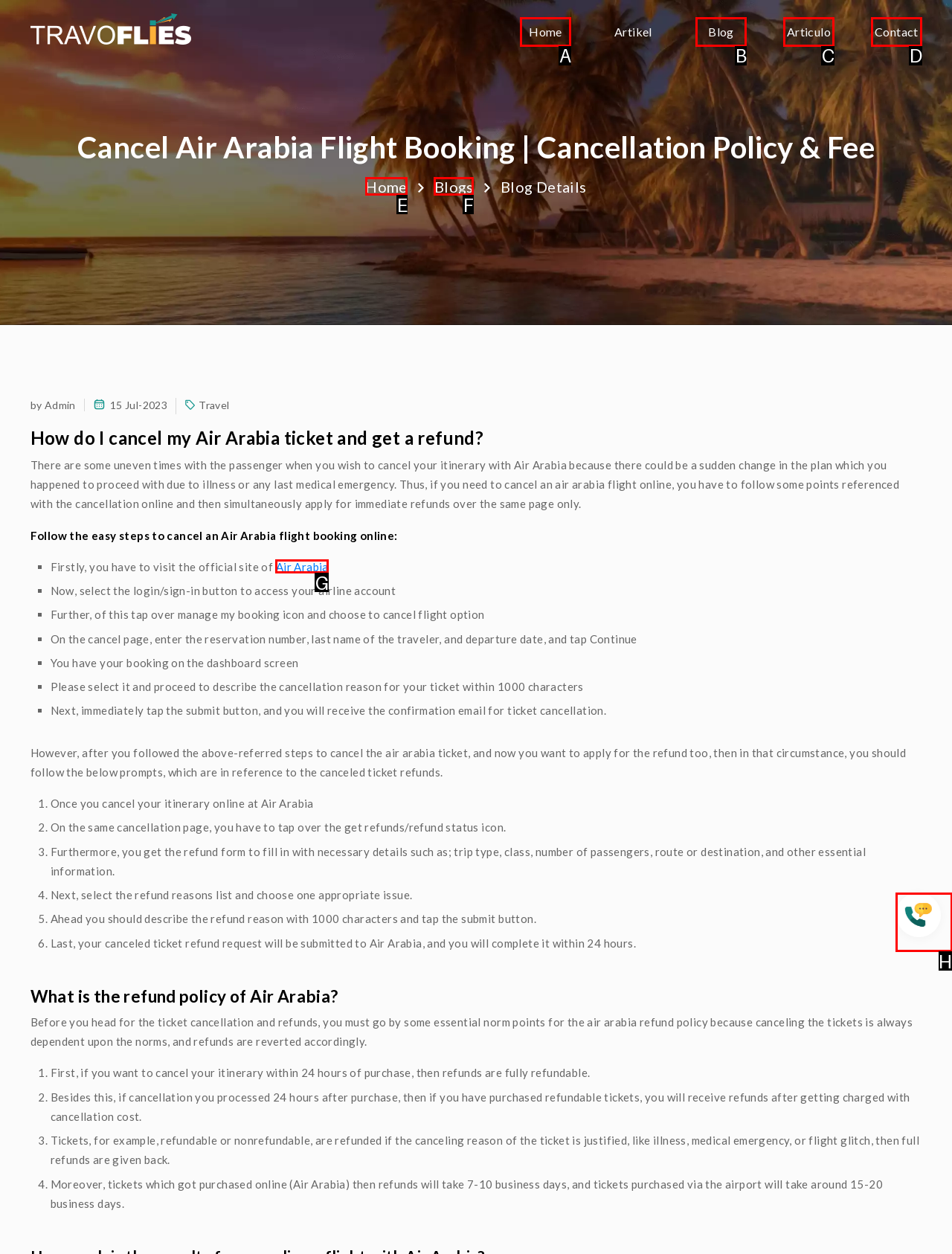Select the letter of the UI element you need to click to complete this task: Call the phone number.

H